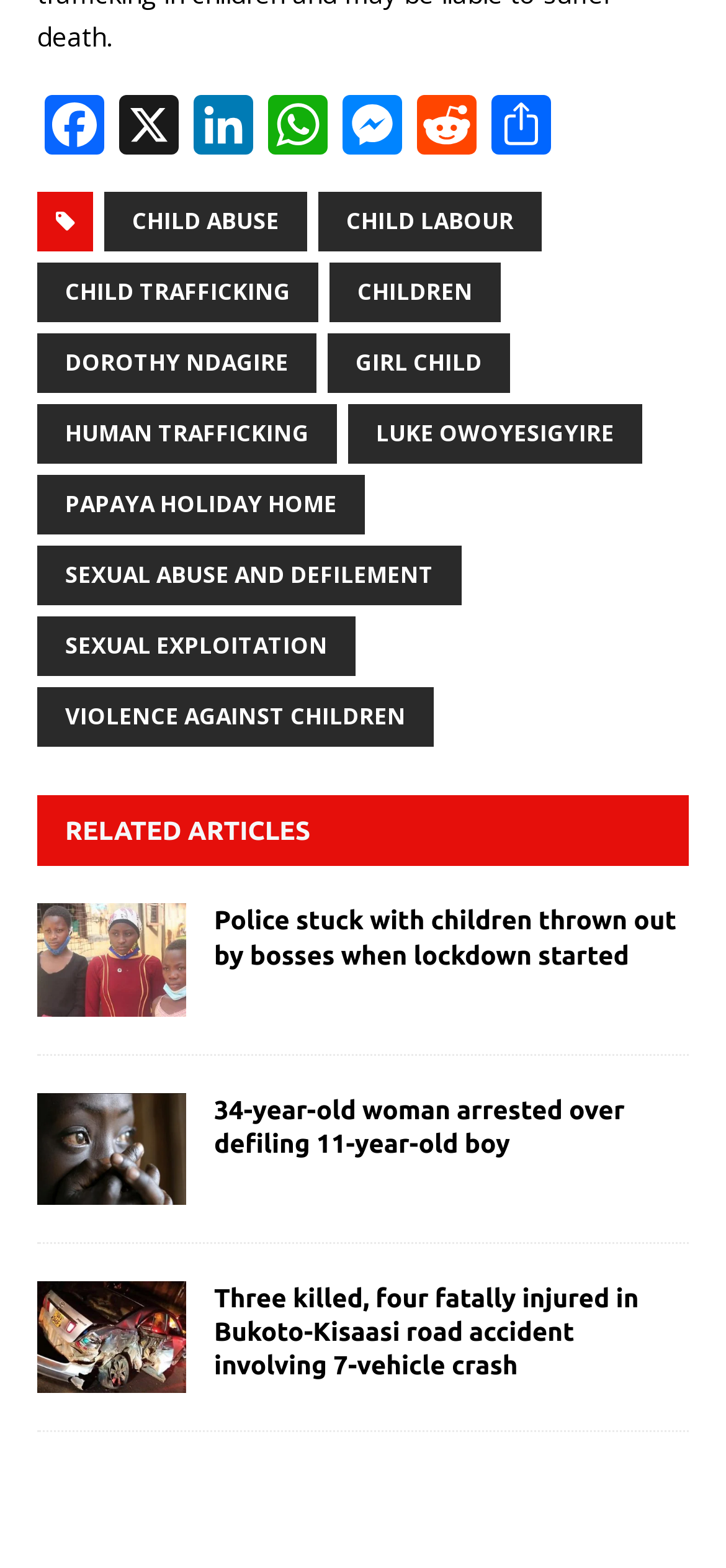Identify the bounding box coordinates of the clickable region to carry out the given instruction: "Read about CHILD ABUSE".

[0.144, 0.123, 0.423, 0.161]